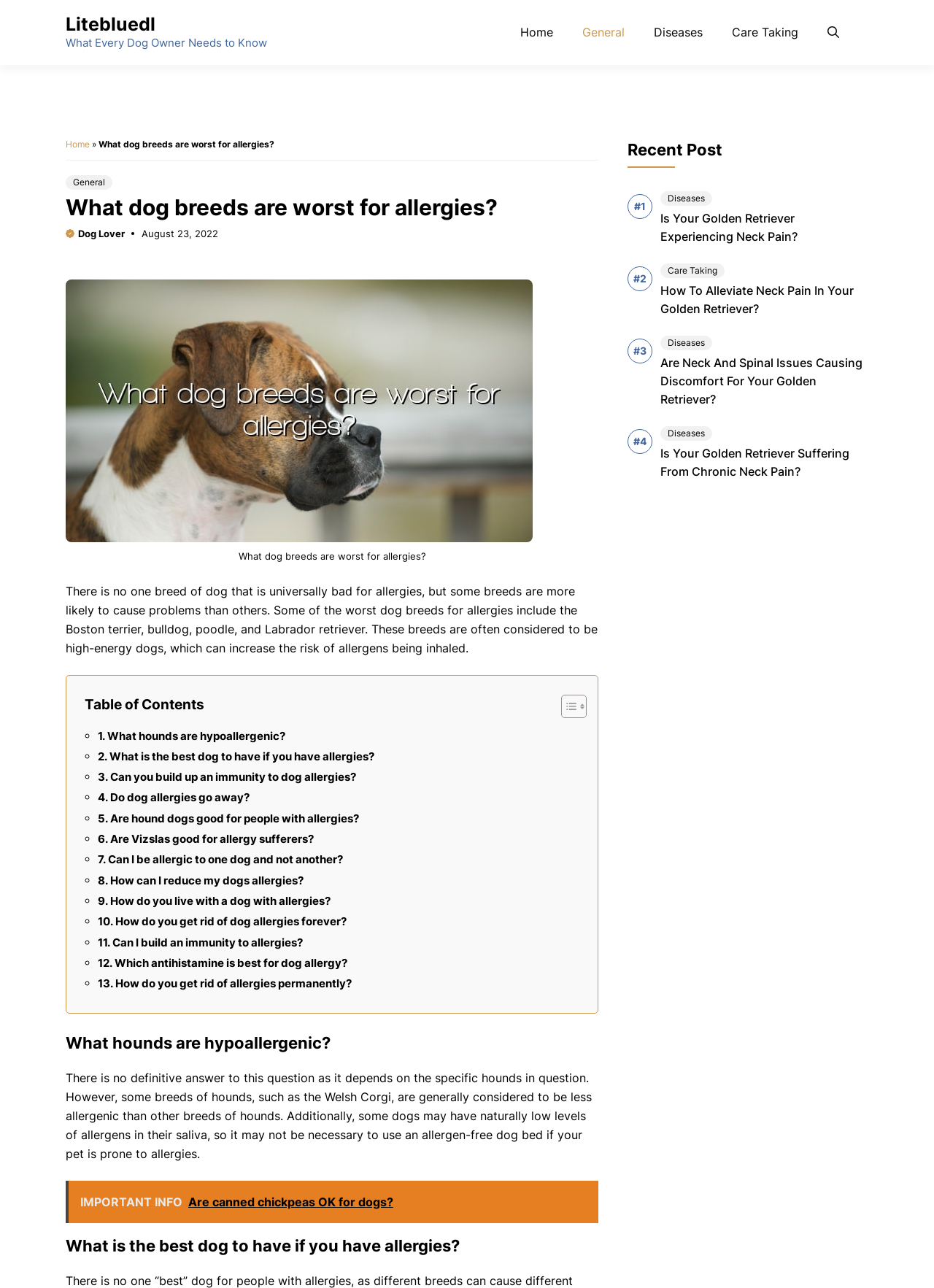What is the name of the website?
Based on the image, answer the question with a single word or brief phrase.

Litebluedl